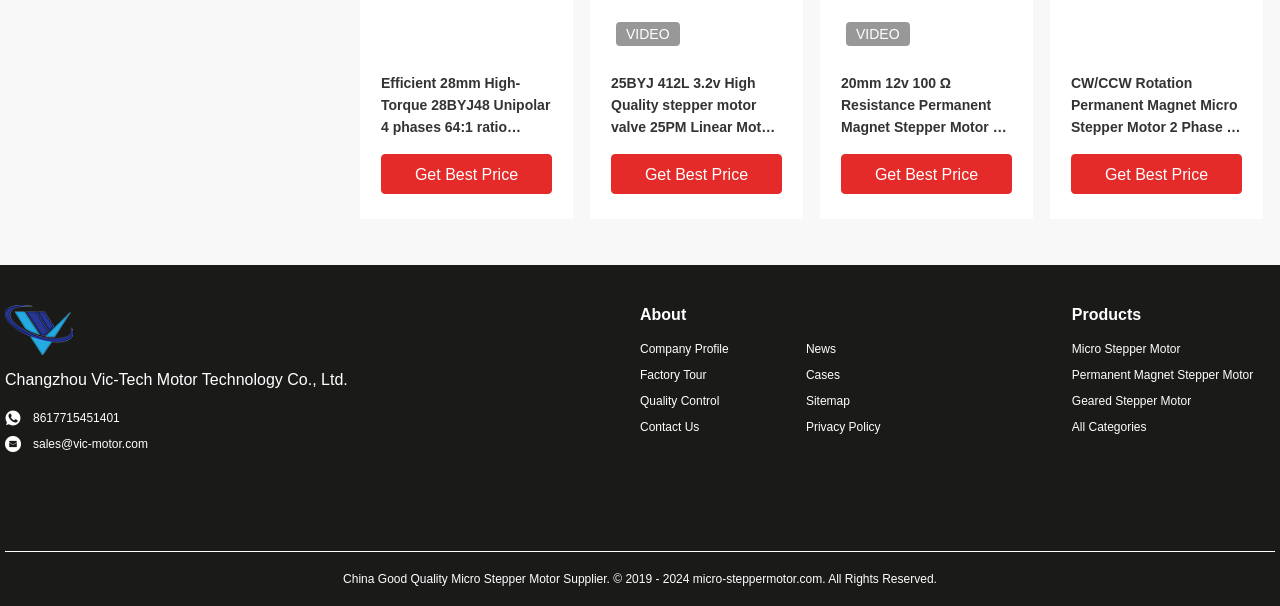What is the text of the first heading?
Please provide a single word or phrase in response based on the screenshot.

Efficient 28mm High-Torque 28BYJ48 Unipolar 4 phases 64:1 ratio geared reducer stepping motor